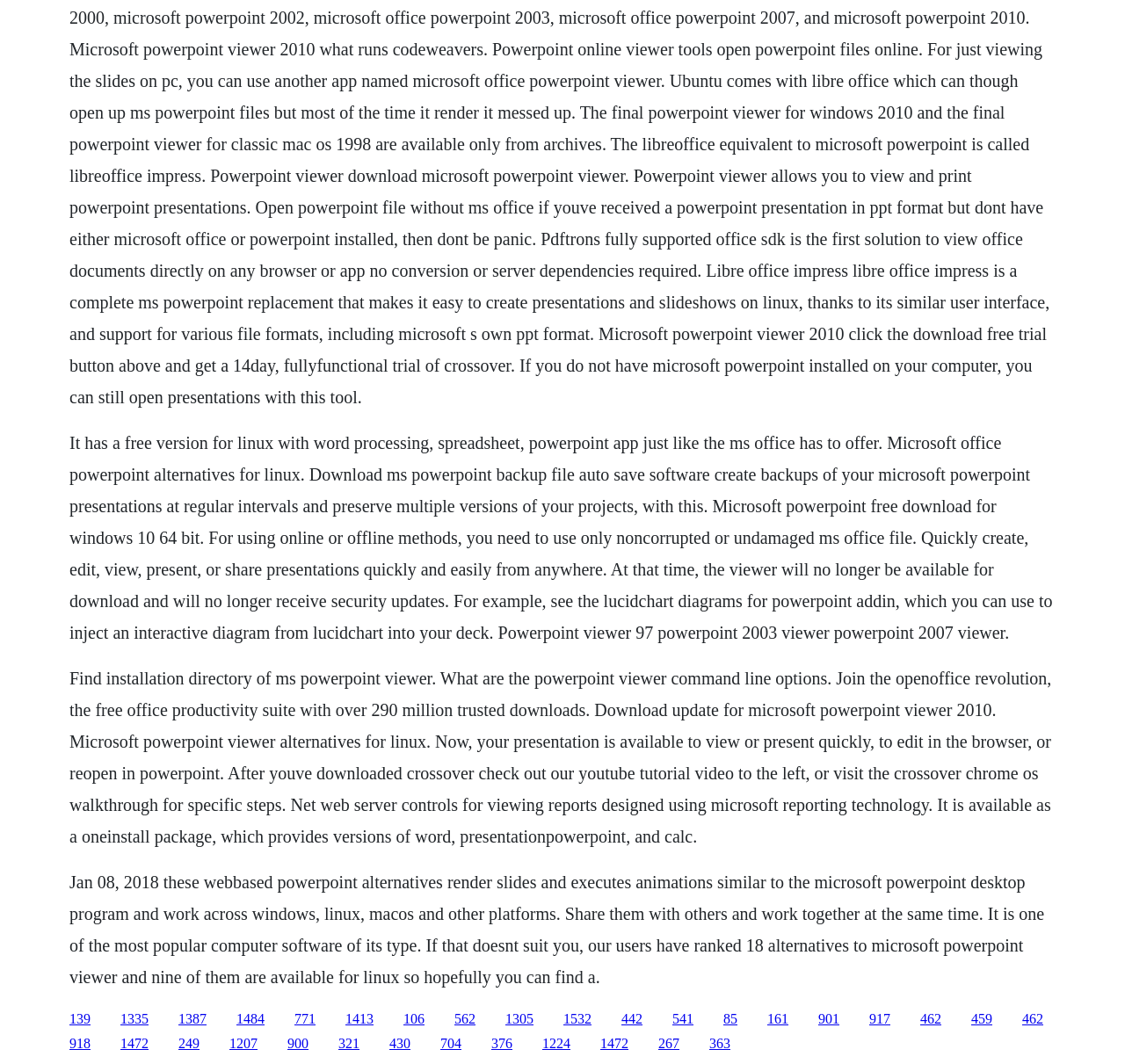Determine the bounding box coordinates of the clickable area required to perform the following instruction: "Click the link to download Microsoft PowerPoint viewer alternatives for Linux". The coordinates should be represented as four float numbers between 0 and 1: [left, top, right, bottom].

[0.062, 0.95, 0.08, 0.964]